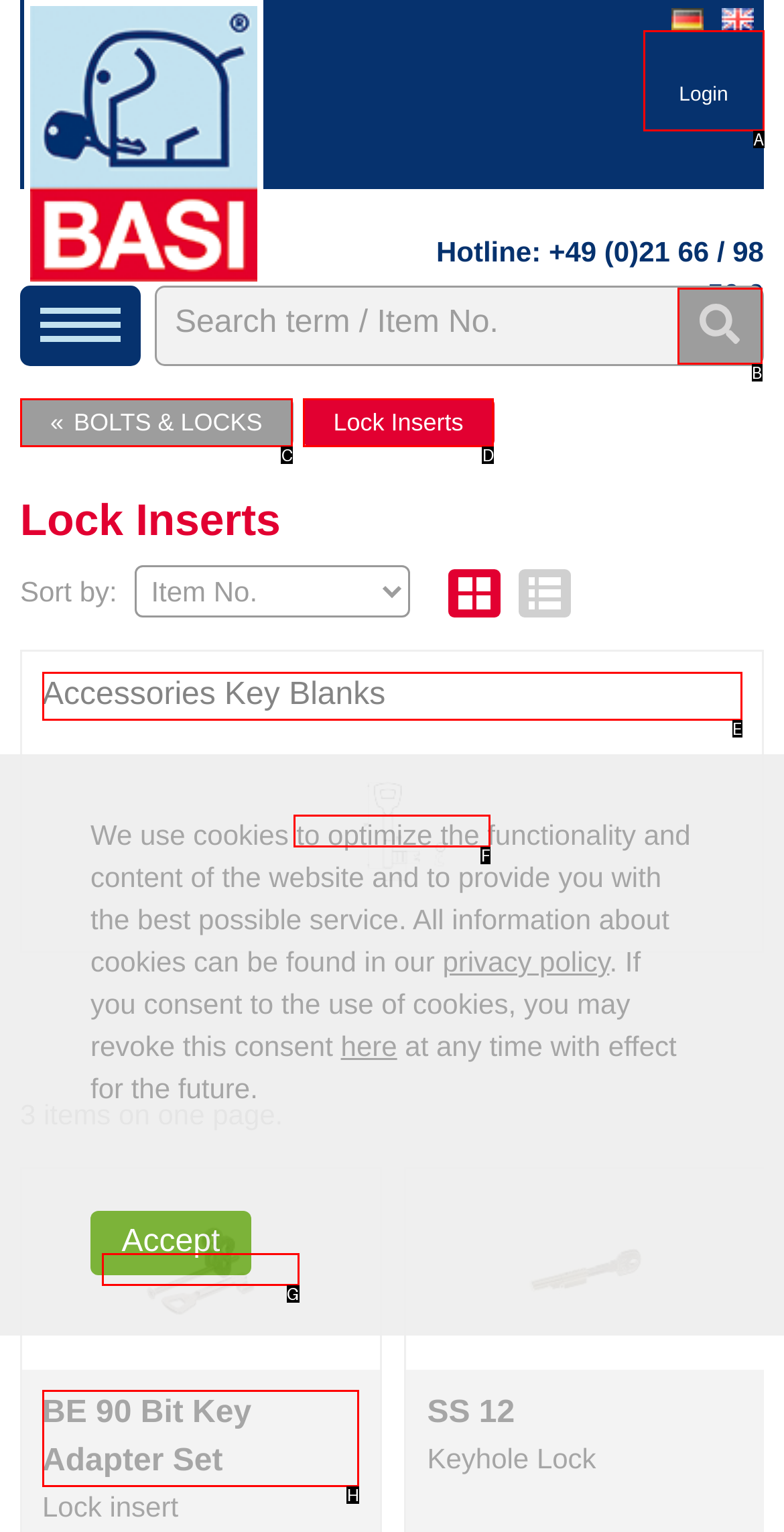Match the HTML element to the description: title="Search". Respond with the letter of the correct option directly.

B